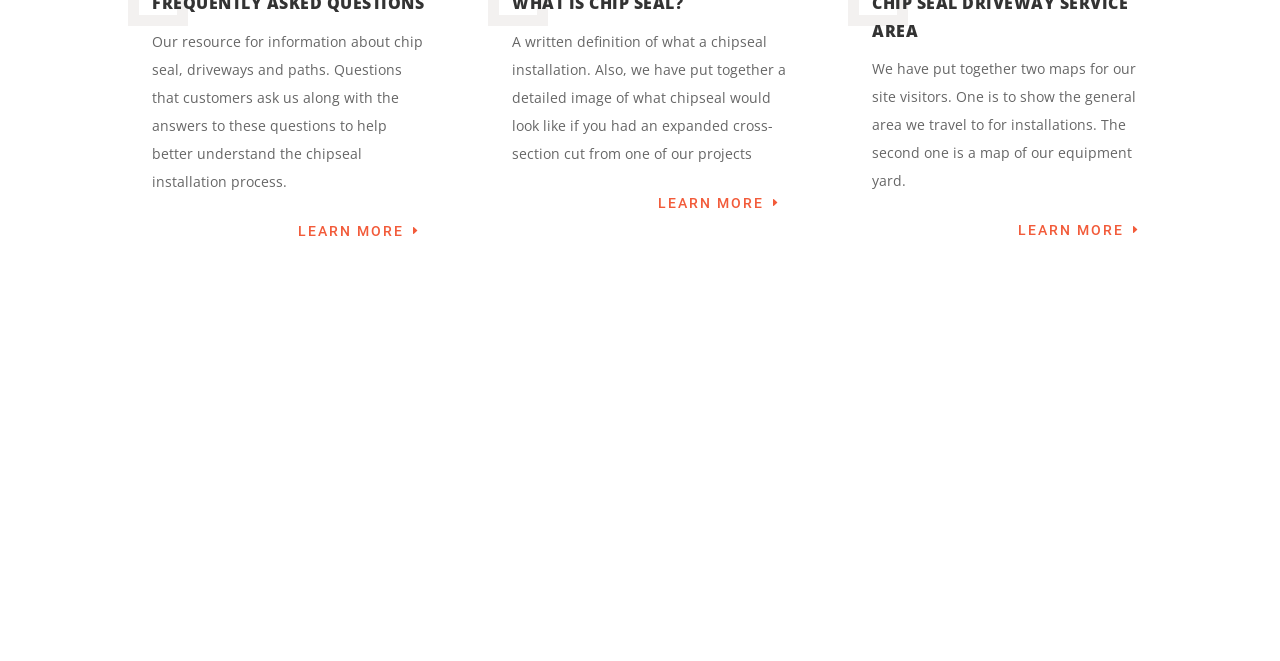What areas does the company service?
Please provide a comprehensive answer based on the contents of the image.

The company services the Eastern half of Massachusetts, New Hampshire, and Southern Maine, as mentioned in the static text 'We are a Boston-based company that services the Eastern half of Massachusetts, New Hampshire, and Southern Maine.' on the webpage.